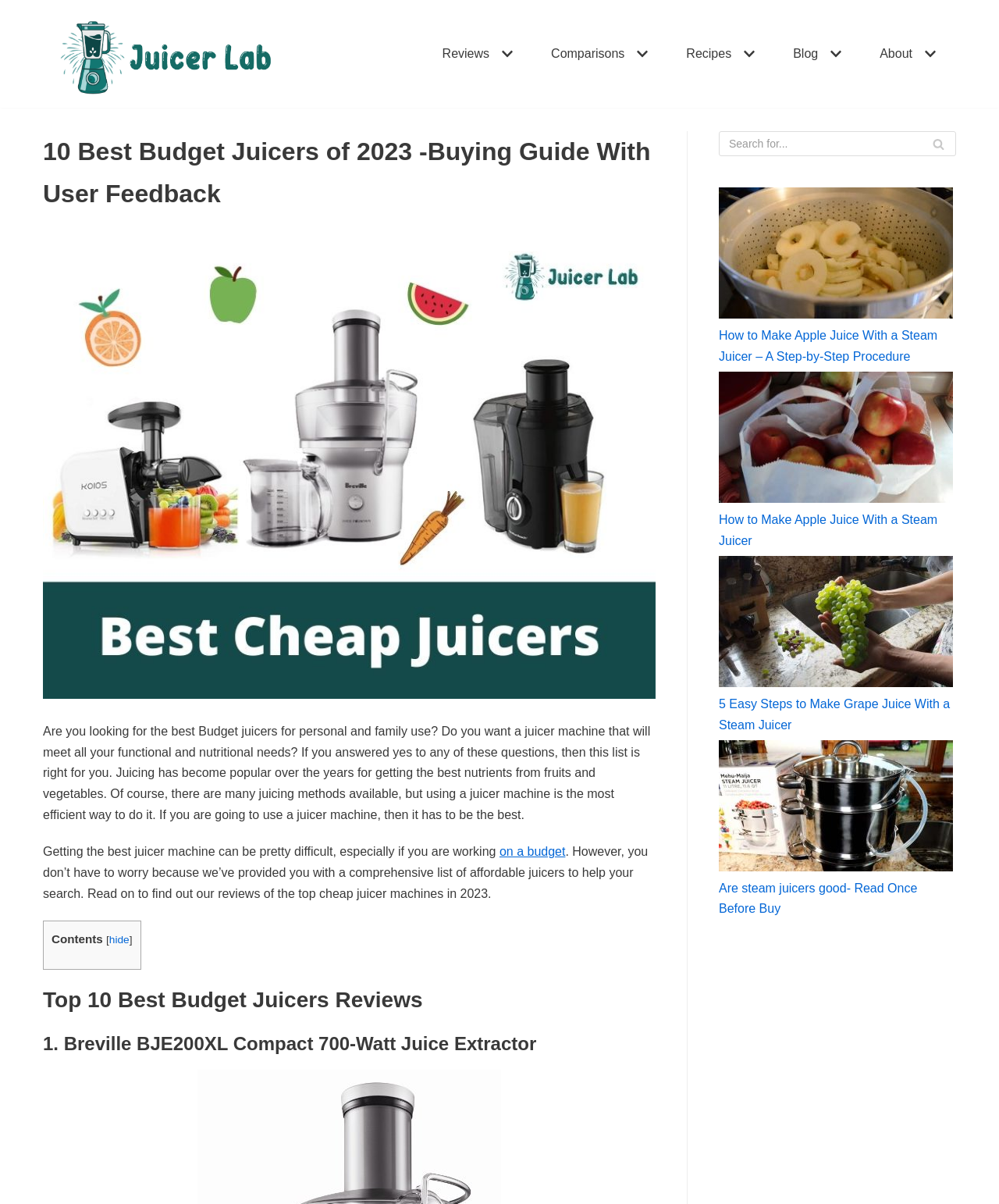Locate the bounding box coordinates of the element to click to perform the following action: 'Visit the 'Juicer Lab' website'. The coordinates should be given as four float values between 0 and 1, in the form of [left, top, right, bottom].

[0.059, 0.012, 0.277, 0.084]